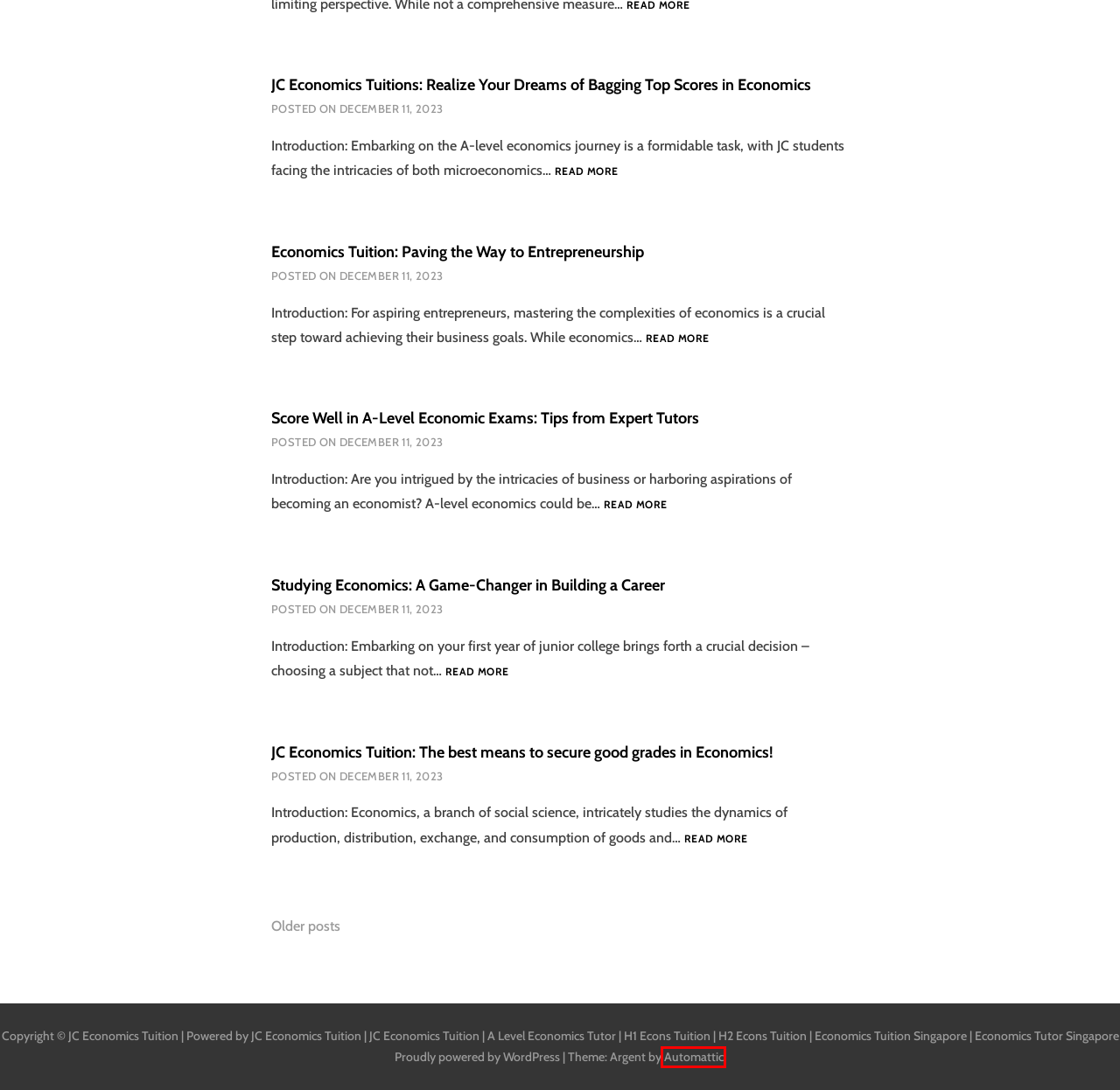You have been given a screenshot of a webpage with a red bounding box around a UI element. Select the most appropriate webpage description for the new webpage that appears after clicking the element within the red bounding box. The choices are:
A. Blog - Page 2 of 5 - jc economics tuition
B. aleveleconstuitioncom -
C. WordPress Themes — WordPress.com
D. JC Economics Tuition: The best means to secure good grades in Economics! - jc economics tuition
E. Economics Tuition Classes for Jc & A level Economics In Singapore
F. Econs Tuition | Top Economics Tuition Centre | Econs Tutor
G. Economics Tuition: Paving the Way to Entrepreneurship - jc economics tuition
H. Economics Tuition | Jc Economics Tuition In Singapore

C